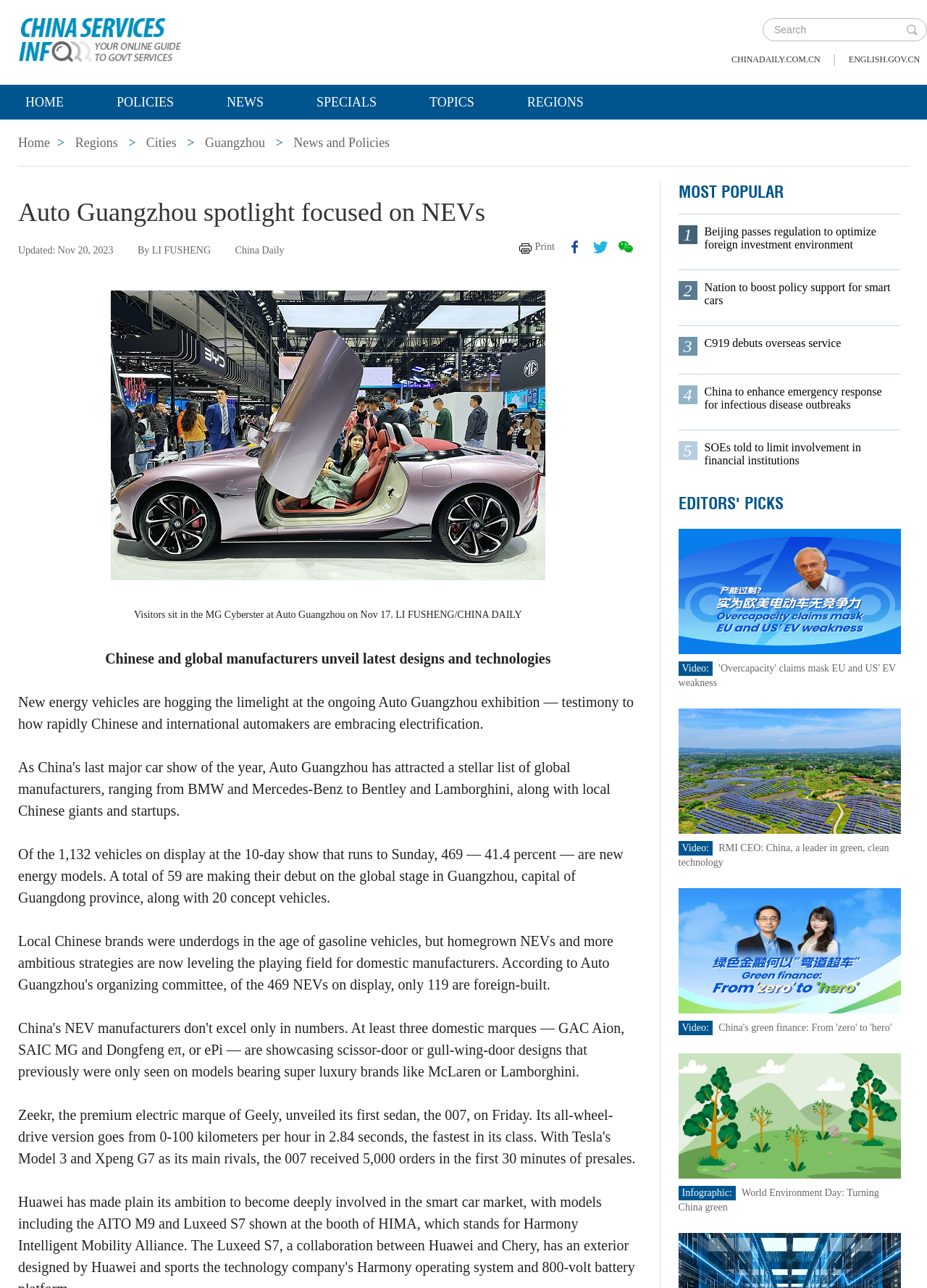Please determine the bounding box coordinates of the clickable area required to carry out the following instruction: "Read the news about Auto Guangzhou". The coordinates must be four float numbers between 0 and 1, represented as [left, top, right, bottom].

[0.02, 0.141, 0.688, 0.178]